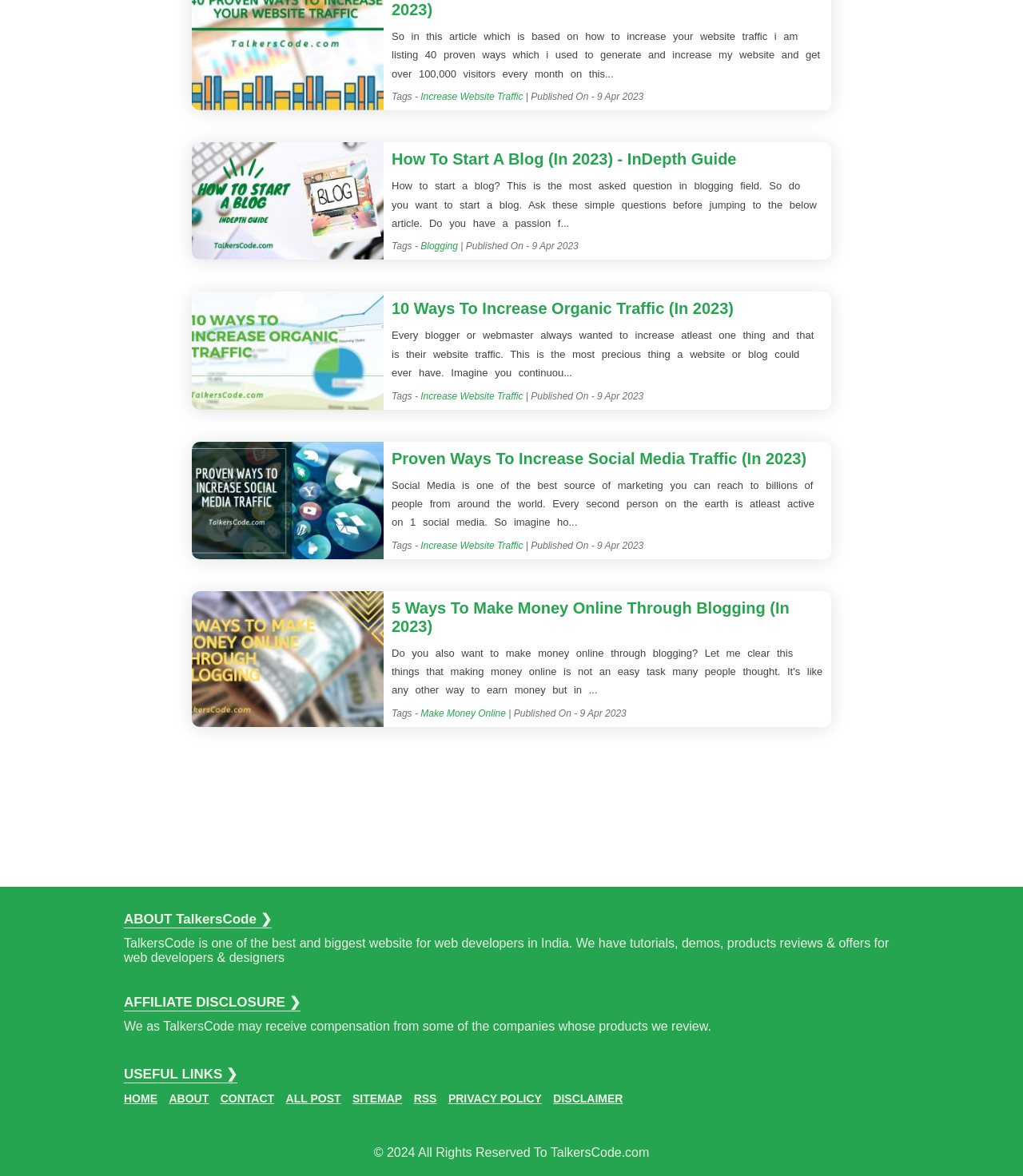Can you find the bounding box coordinates of the area I should click to execute the following instruction: "Visit 'HOME'"?

[0.121, 0.929, 0.154, 0.939]